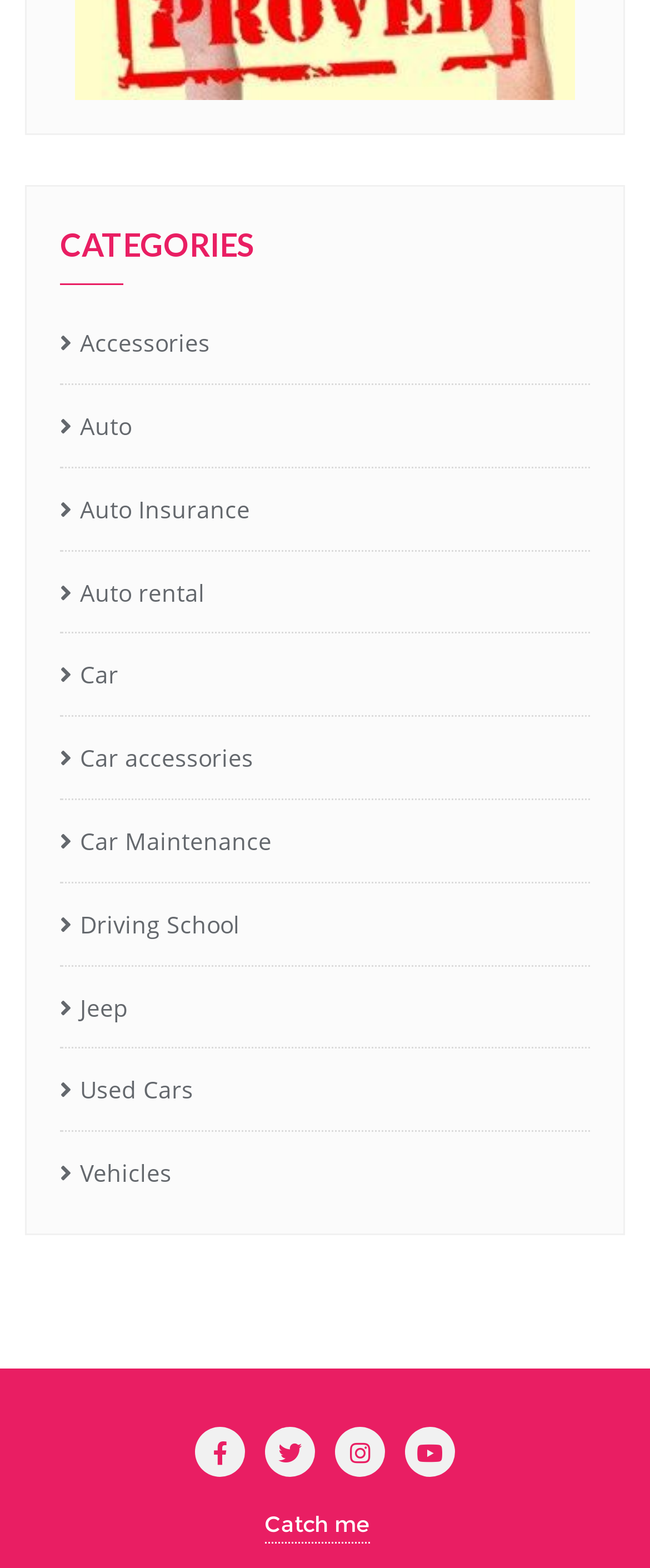Please identify the bounding box coordinates of the clickable region that I should interact with to perform the following instruction: "Click on Accessories". The coordinates should be expressed as four float numbers between 0 and 1, i.e., [left, top, right, bottom].

[0.092, 0.203, 0.323, 0.236]